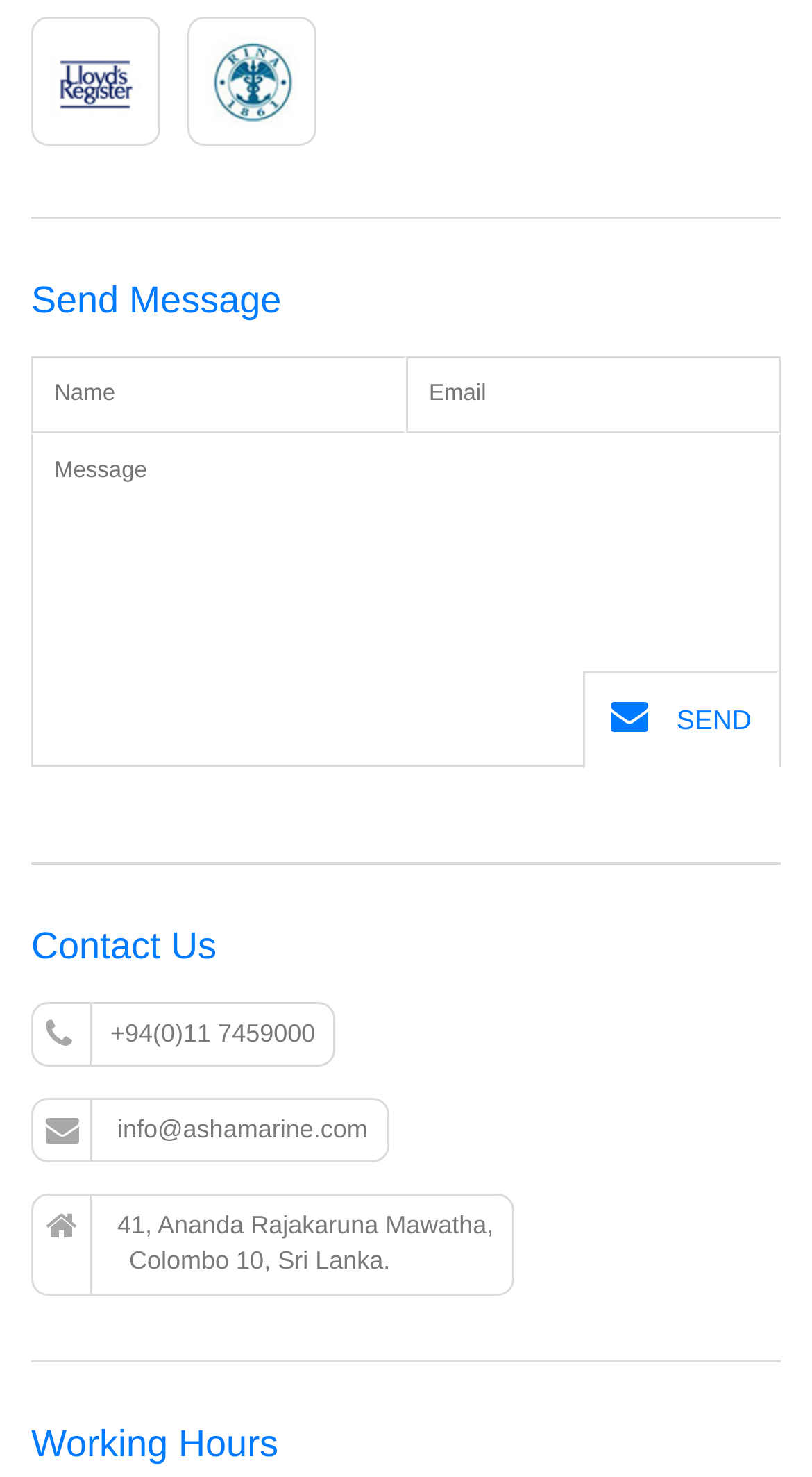Please identify the bounding box coordinates of the clickable area that will allow you to execute the instruction: "View the Working Hours".

[0.038, 0.964, 0.962, 0.992]